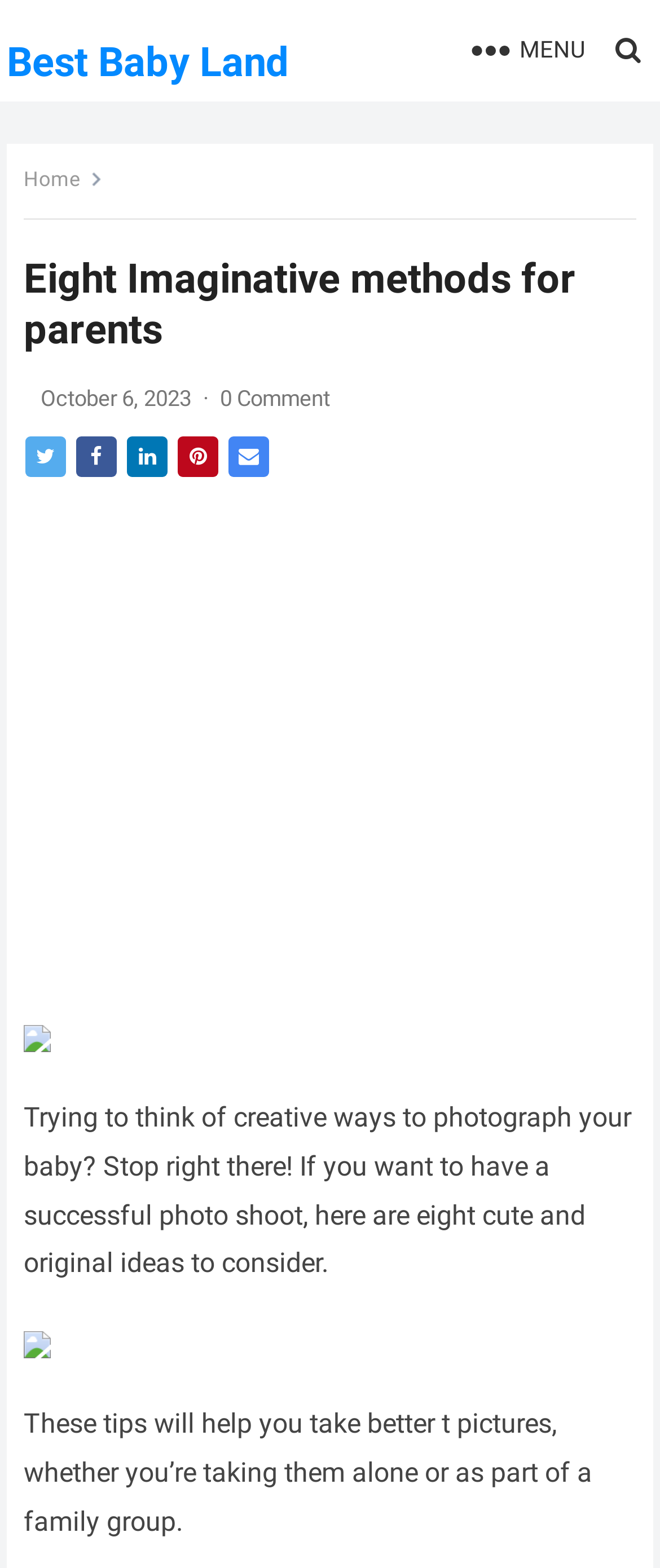Extract the main title from the webpage and generate its text.

Best Baby Land